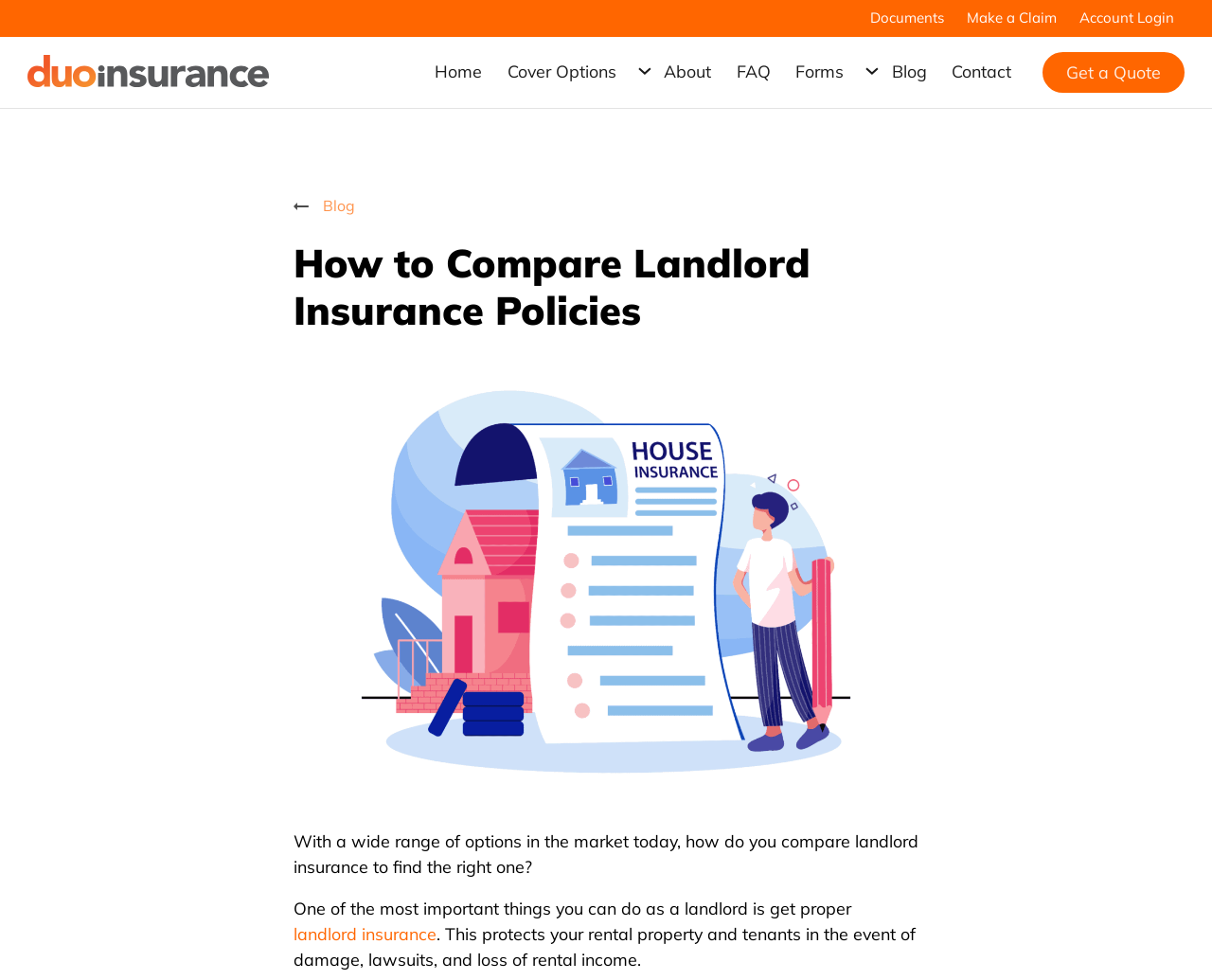Generate the text of the webpage's primary heading.

How to Compare Landlord Insurance Policies